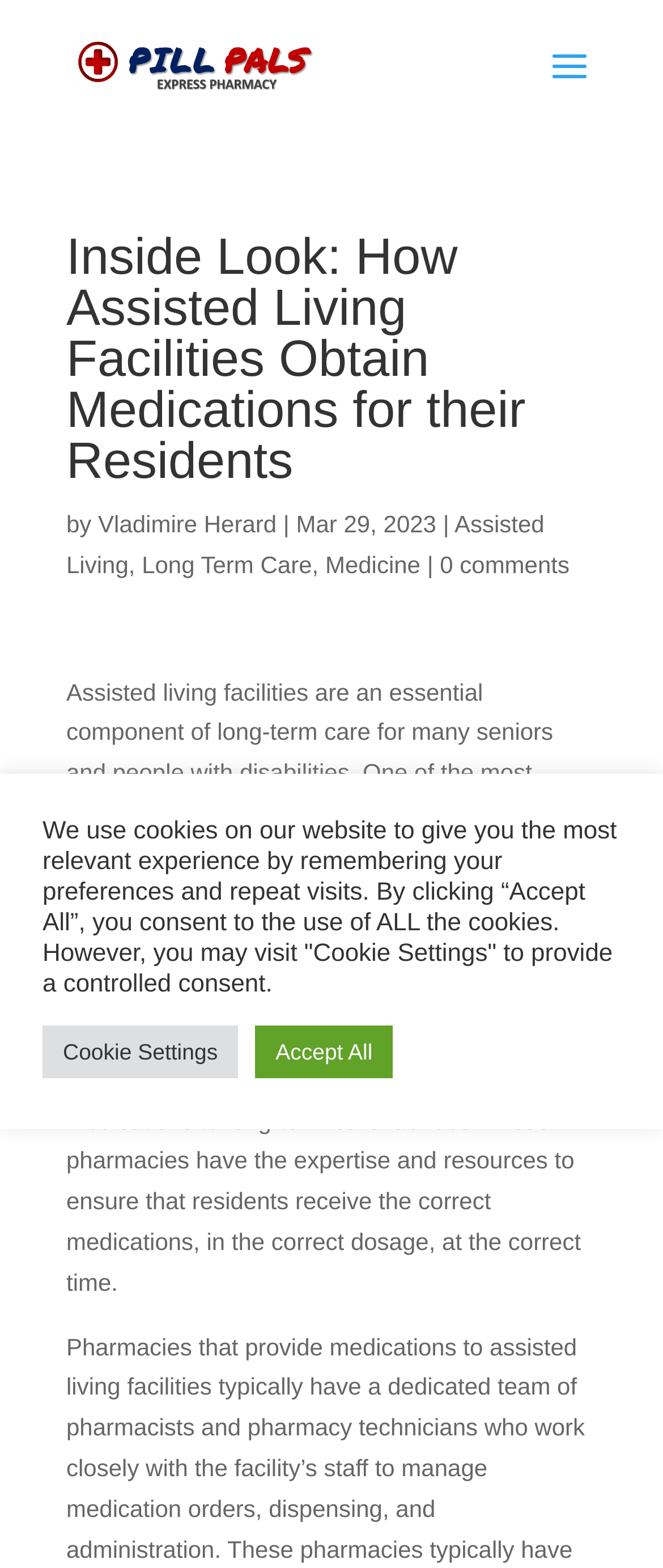Locate the bounding box coordinates of the clickable region necessary to complete the following instruction: "View the website of Pill Pals". Provide the coordinates in the format of four float numbers between 0 and 1, i.e., [left, top, right, bottom].

[0.11, 0.033, 0.499, 0.051]